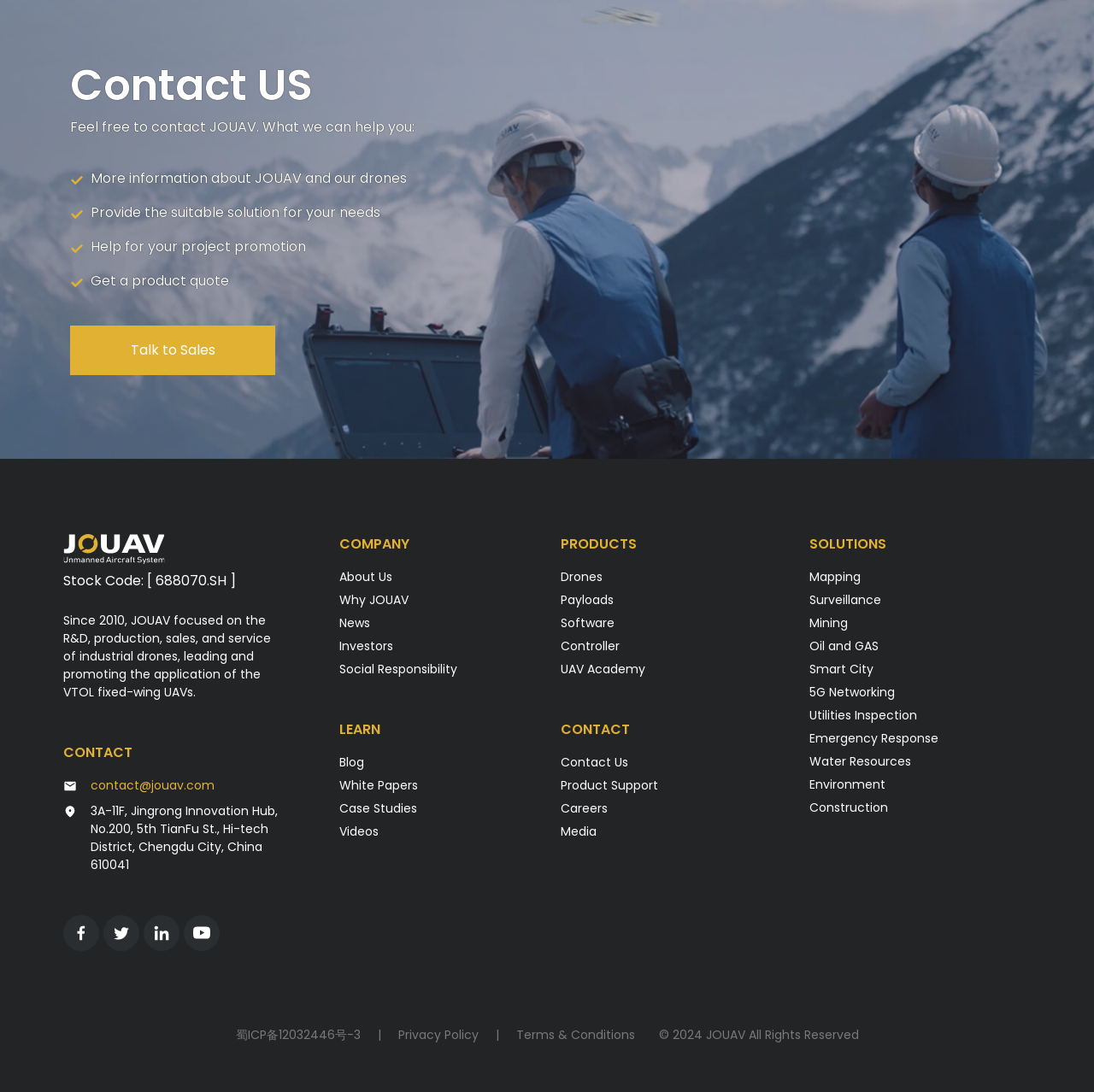Please identify the bounding box coordinates of the area I need to click to accomplish the following instruction: "Contact via email".

[0.083, 0.711, 0.196, 0.73]